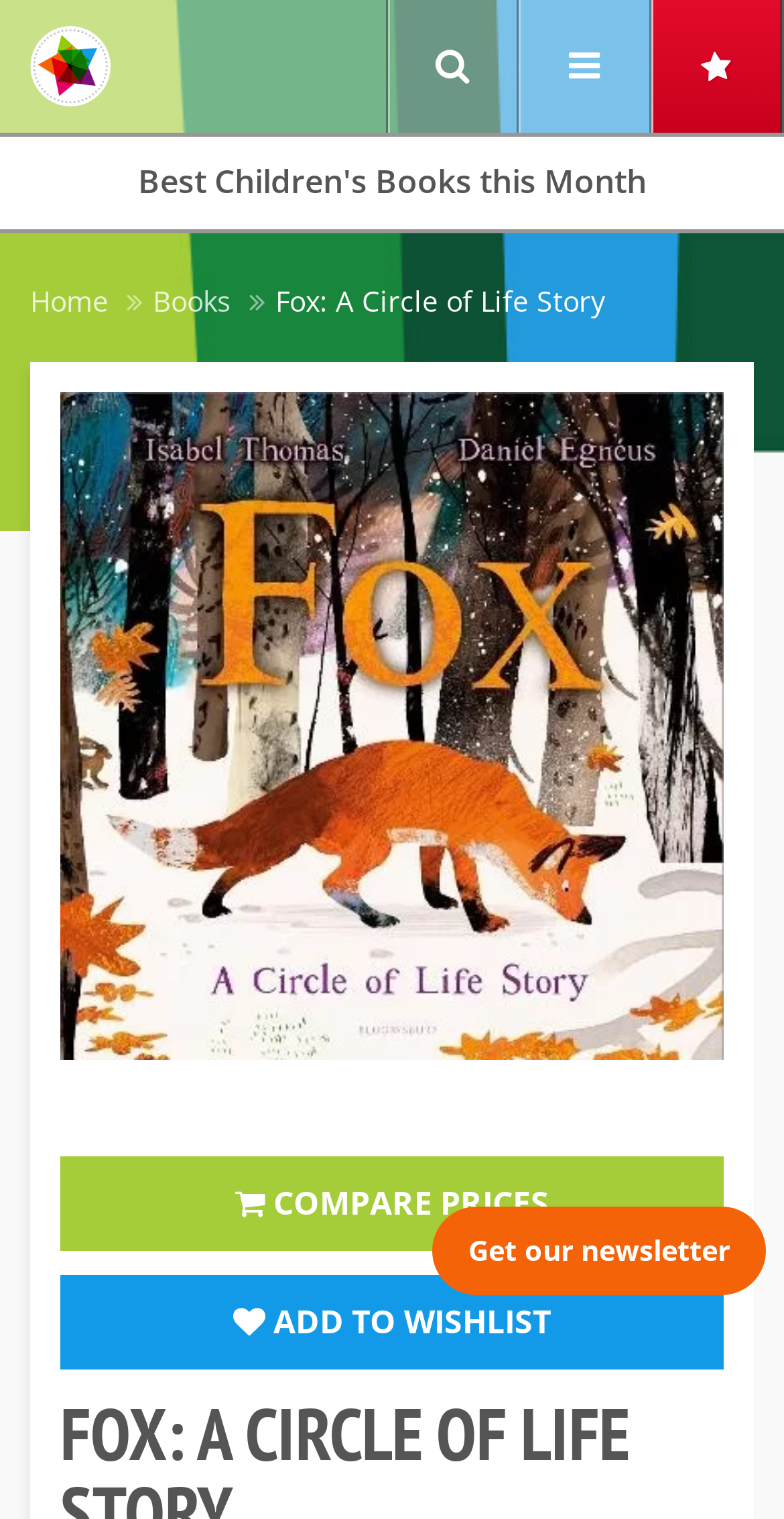Respond with a single word or phrase:
What is the purpose of the link 'ADD TO WISHLIST'?

To add a book to wishlist